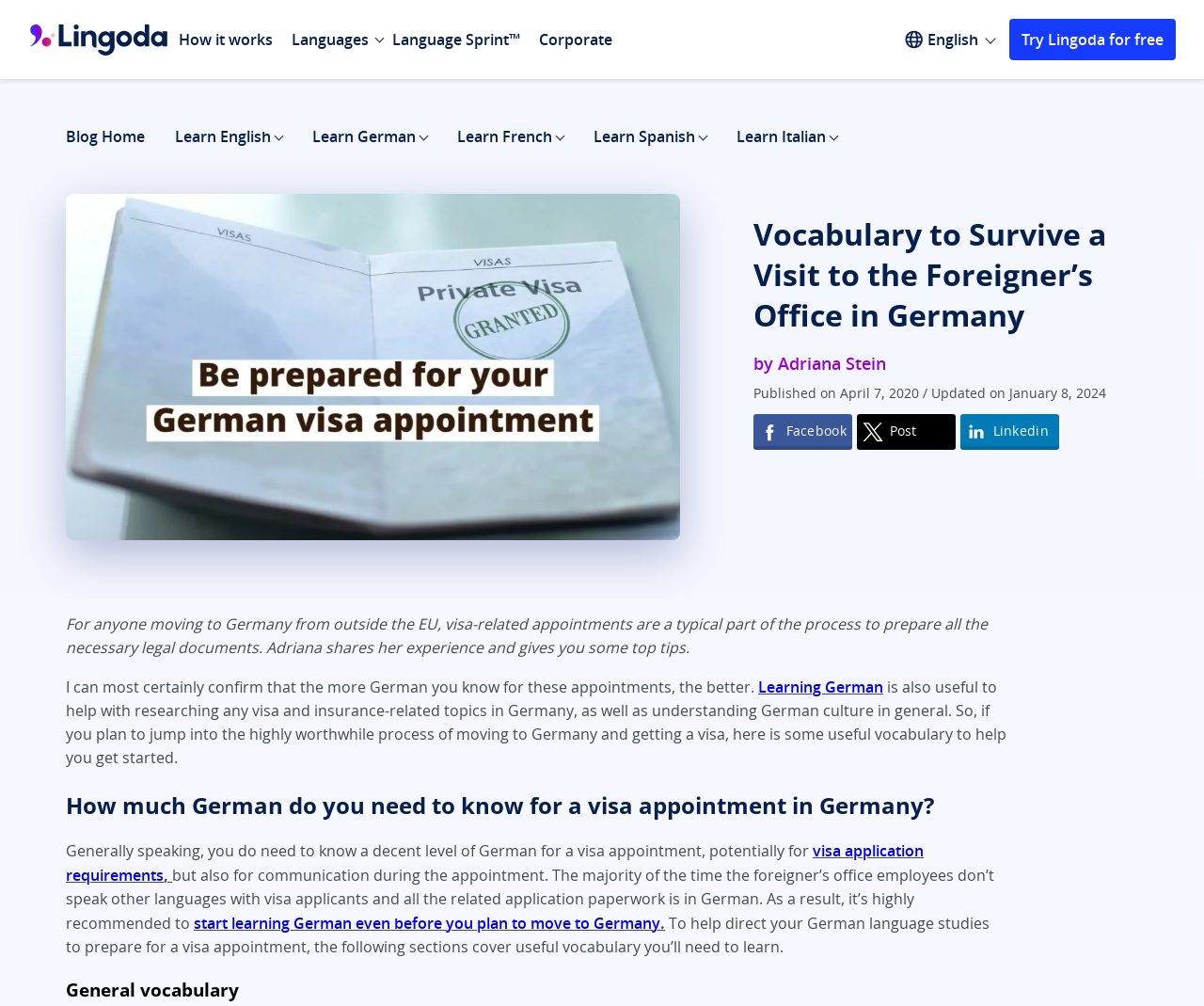Give a one-word or short phrase answer to this question: 
What is recommended to do before moving to Germany?

Start learning German